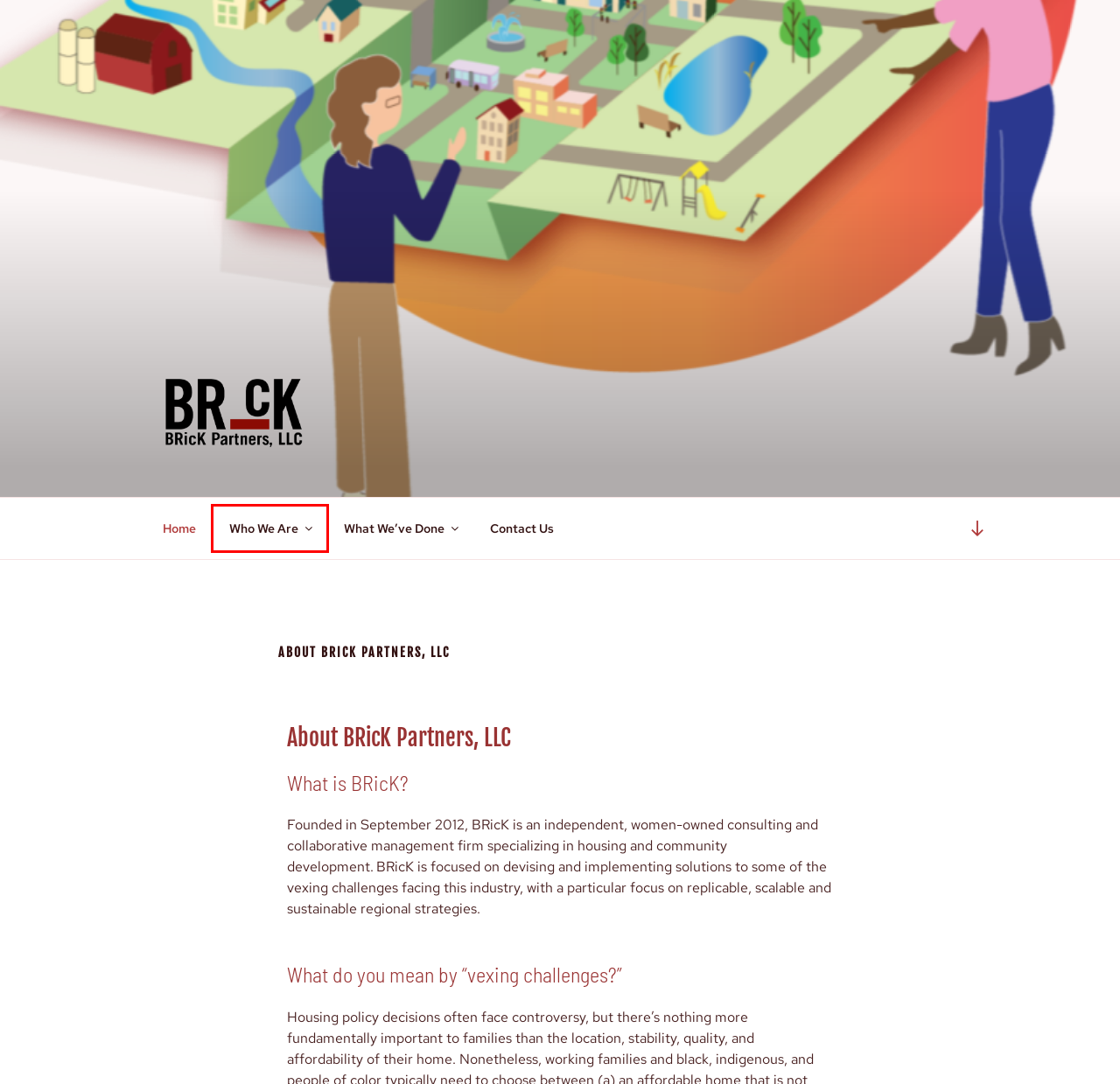Examine the screenshot of a webpage with a red bounding box around a UI element. Select the most accurate webpage description that corresponds to the new page after clicking the highlighted element. Here are the choices:
A. Contact Us
B. Interns
C. Clients
D. Michelle E.L. Merritt
E. Blog Tool, Publishing Platform, and CMS – WordPress.org
F. Highlights
G. Our Team
H. Beth Dever

G